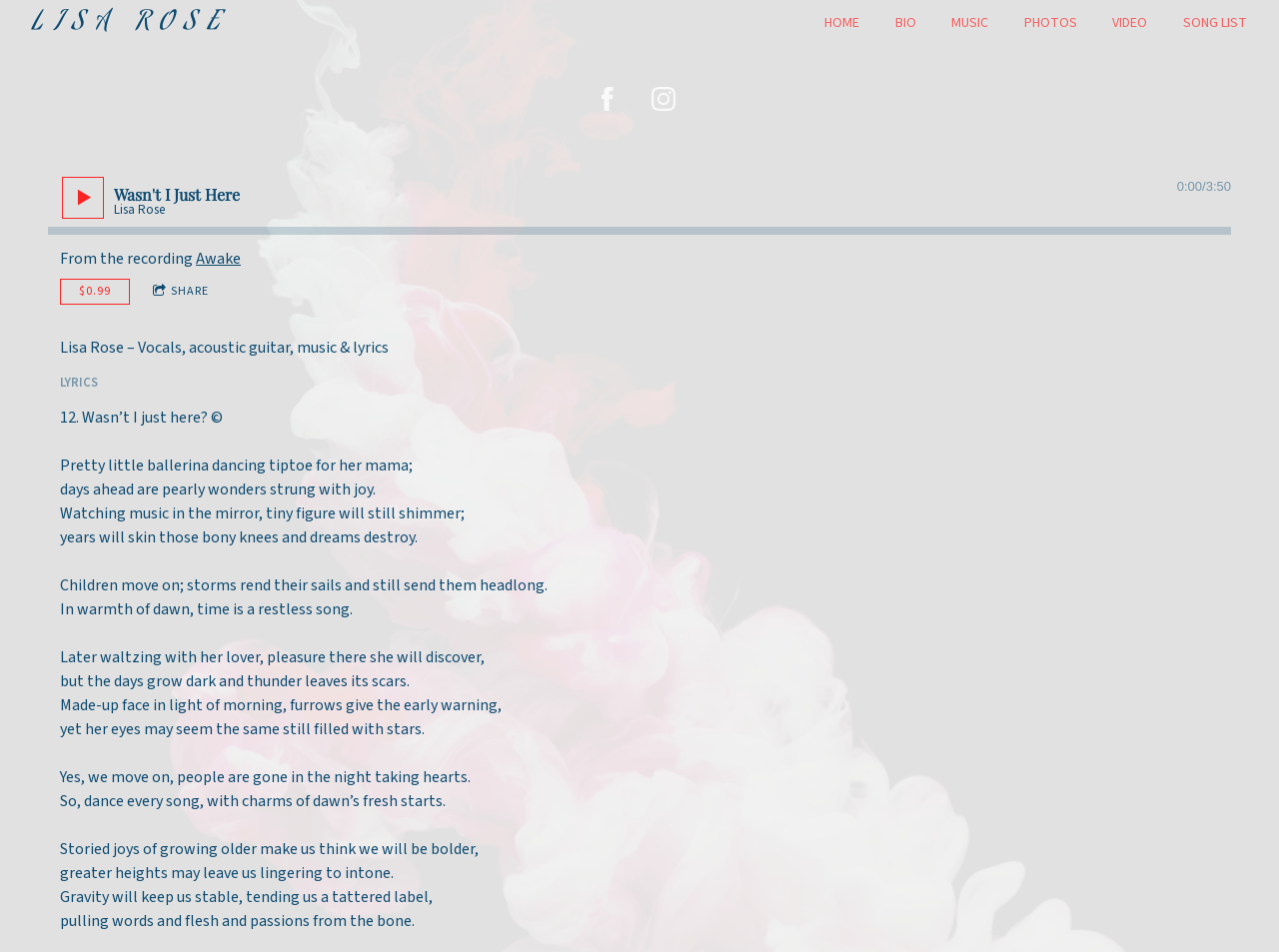Locate the bounding box coordinates of the element's region that should be clicked to carry out the following instruction: "Buy the song for $0.99". The coordinates need to be four float numbers between 0 and 1, i.e., [left, top, right, bottom].

[0.047, 0.292, 0.102, 0.32]